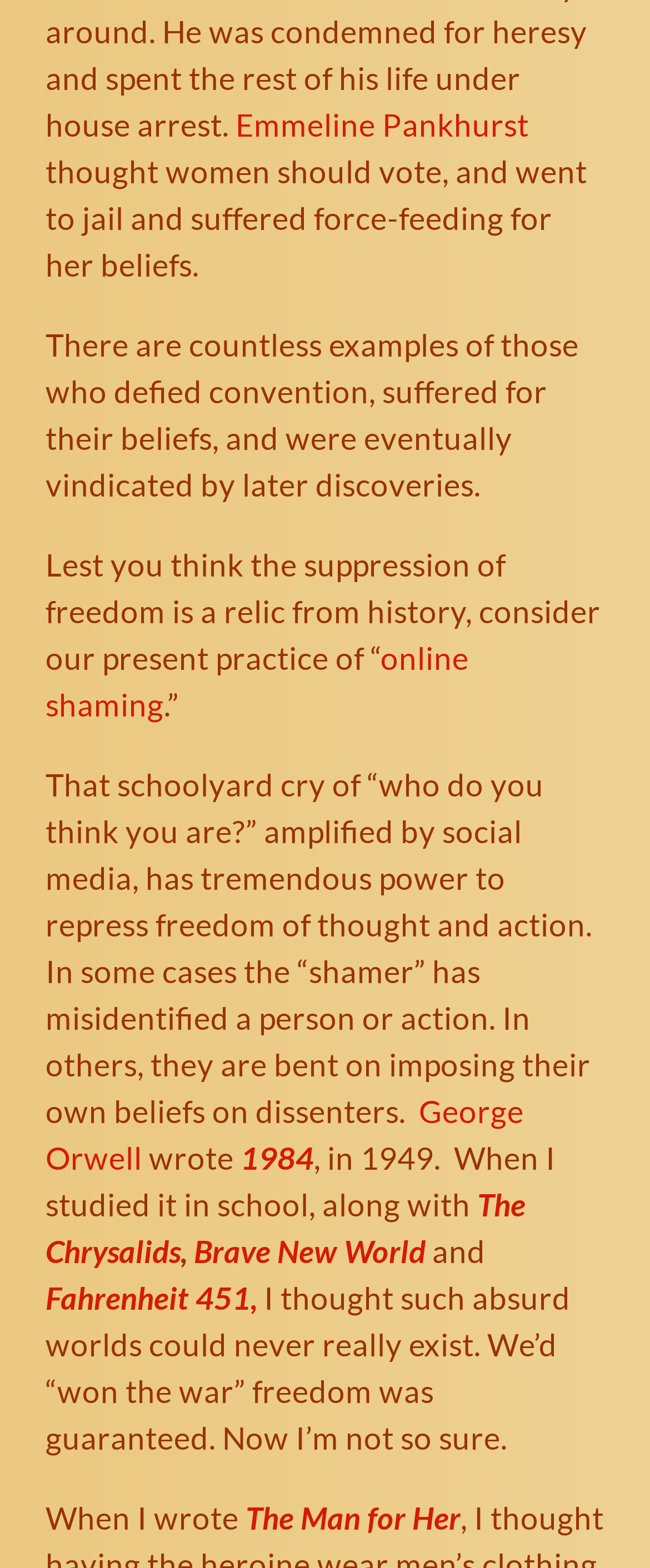Locate the bounding box coordinates of the UI element described by: "The Man for Her". The bounding box coordinates should consist of four float numbers between 0 and 1, i.e., [left, top, right, bottom].

[0.378, 0.957, 0.708, 0.98]